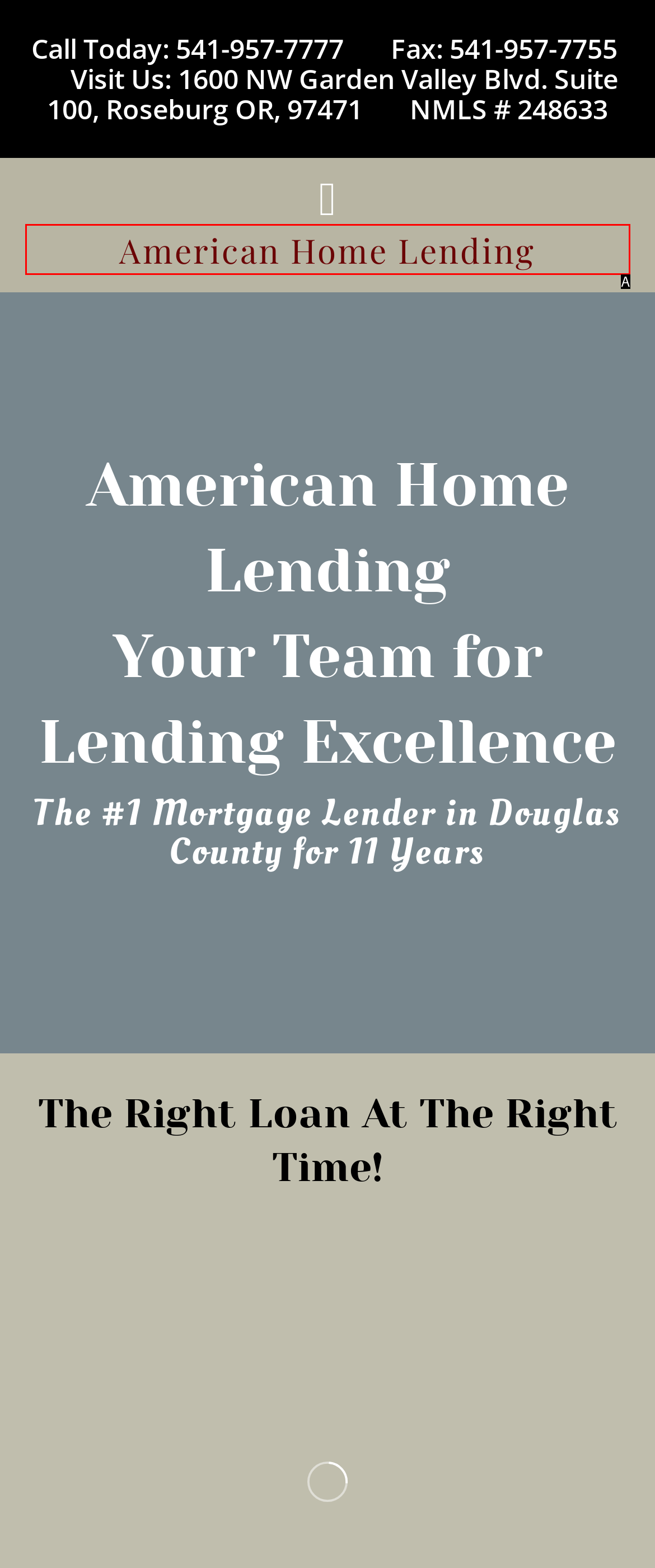Please determine which option aligns with the description: American Home Lending. Respond with the option’s letter directly from the available choices.

A